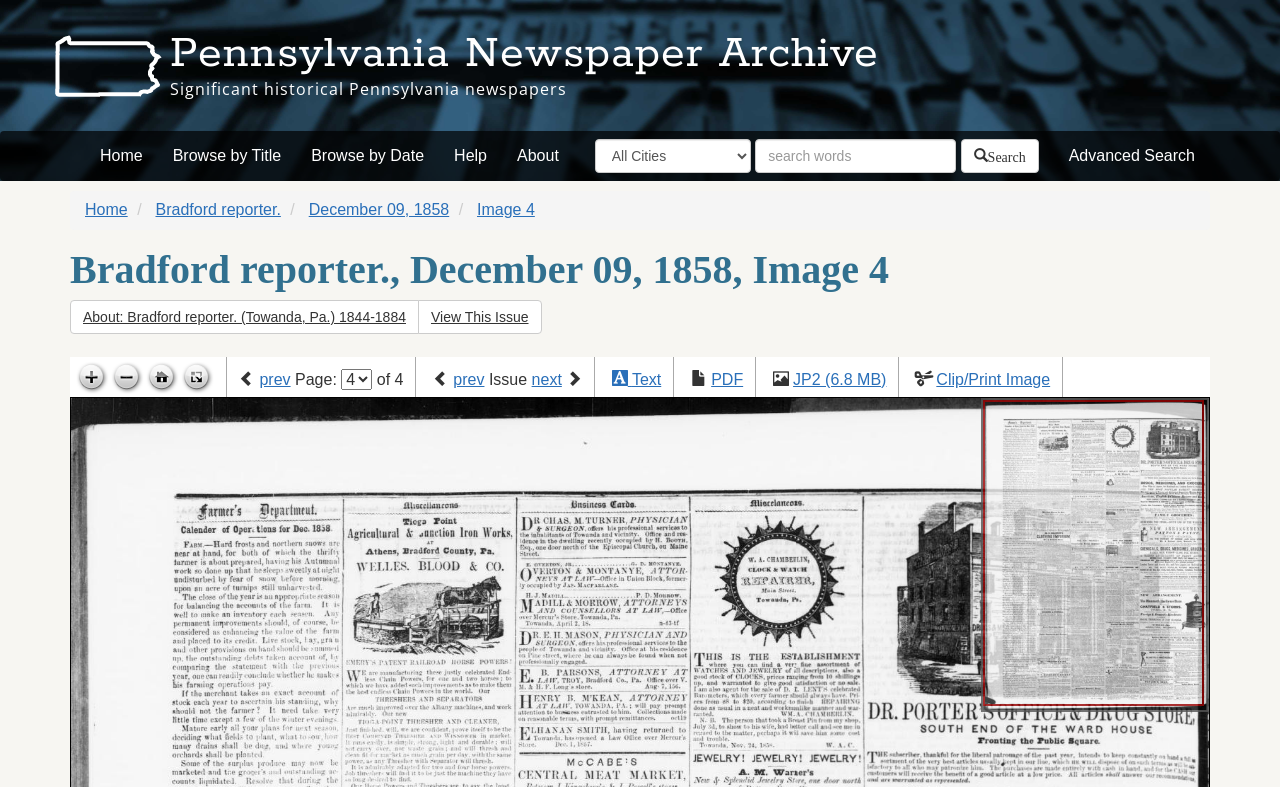Identify the bounding box coordinates of the element that should be clicked to fulfill this task: "View recent article about not blurring the lines between work and personal devices". The coordinates should be provided as four float numbers between 0 and 1, i.e., [left, top, right, bottom].

None